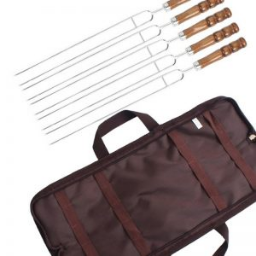Use a single word or phrase to answer the following:
How many compartments are in the carrying case?

five